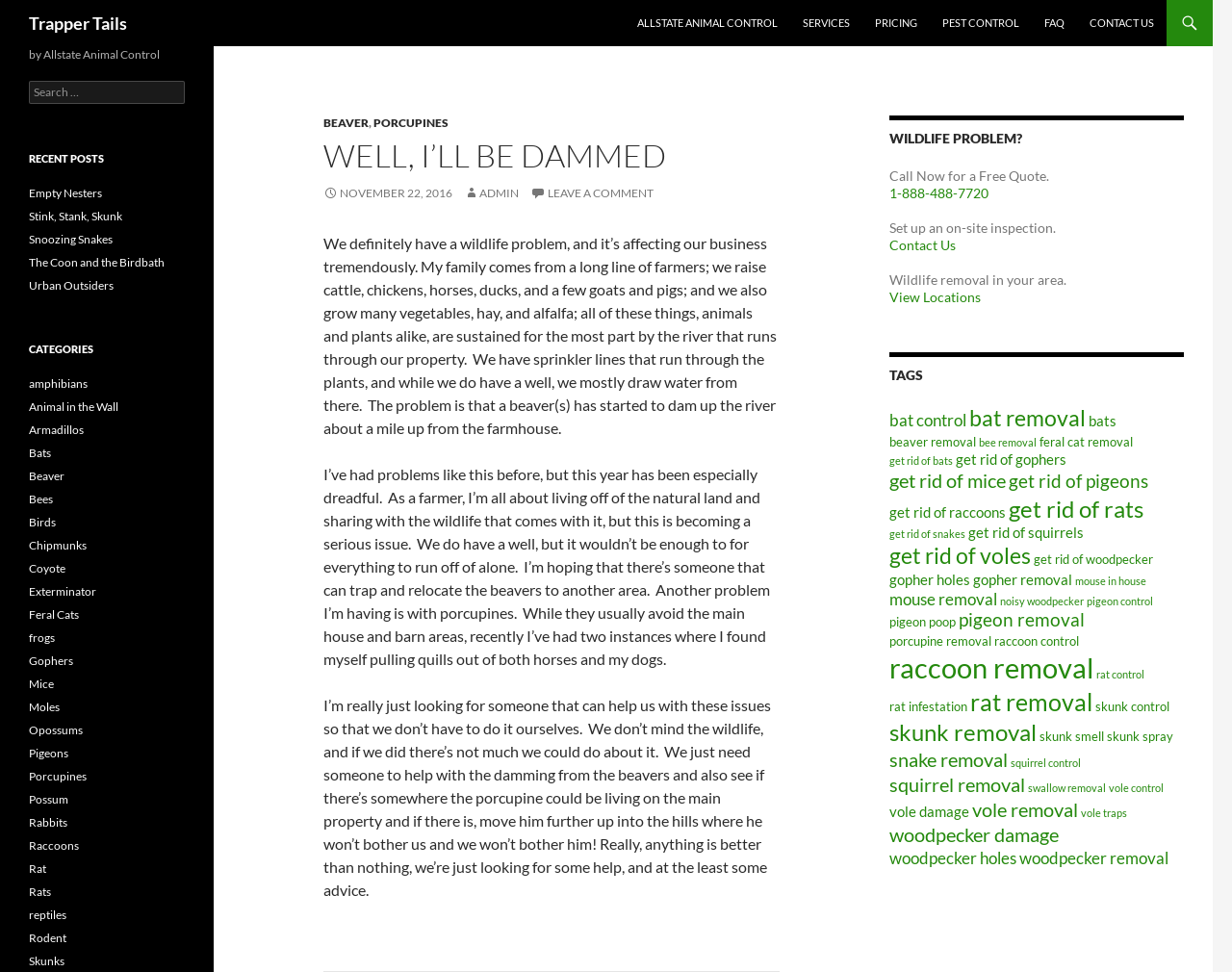Determine the bounding box coordinates for the clickable element required to fulfill the instruction: "Read the article about beaver removal". Provide the coordinates as four float numbers between 0 and 1, i.e., [left, top, right, bottom].

[0.262, 0.119, 0.299, 0.134]